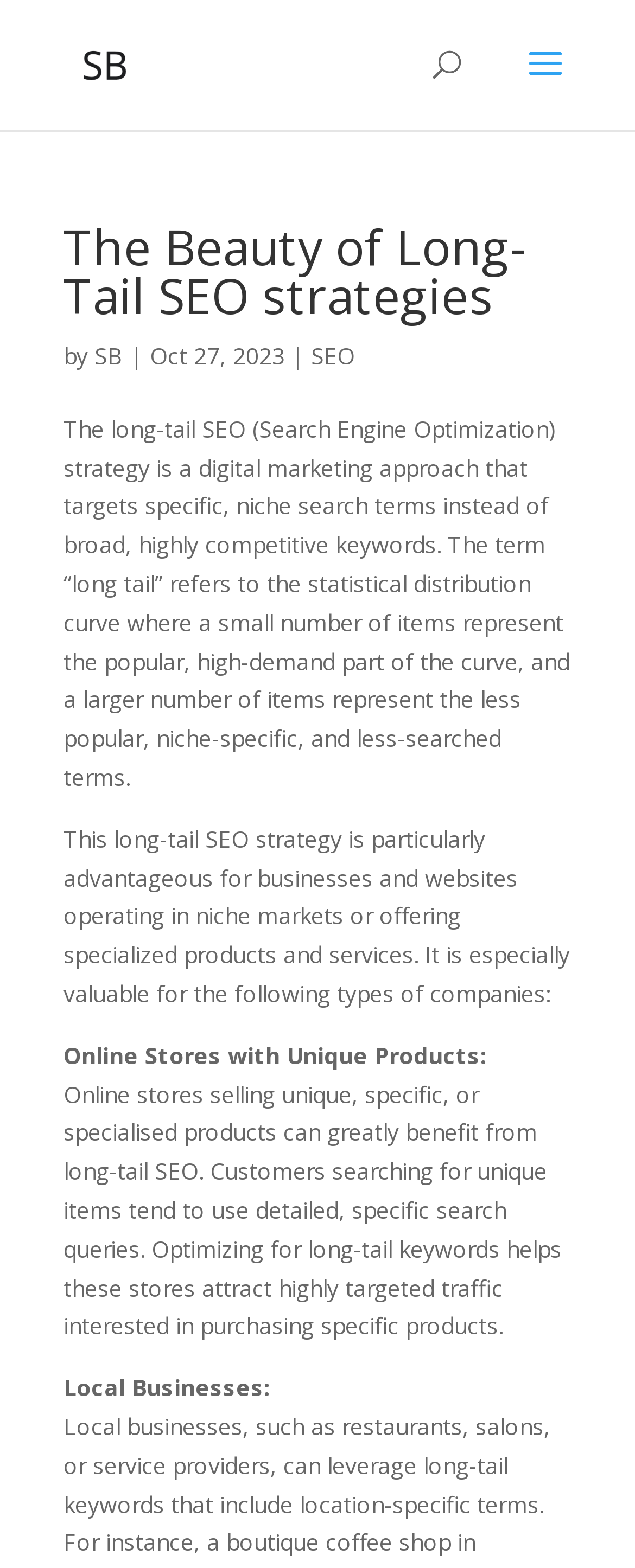Please answer the following question using a single word or phrase: 
Who is the author of the article?

Seb Billington